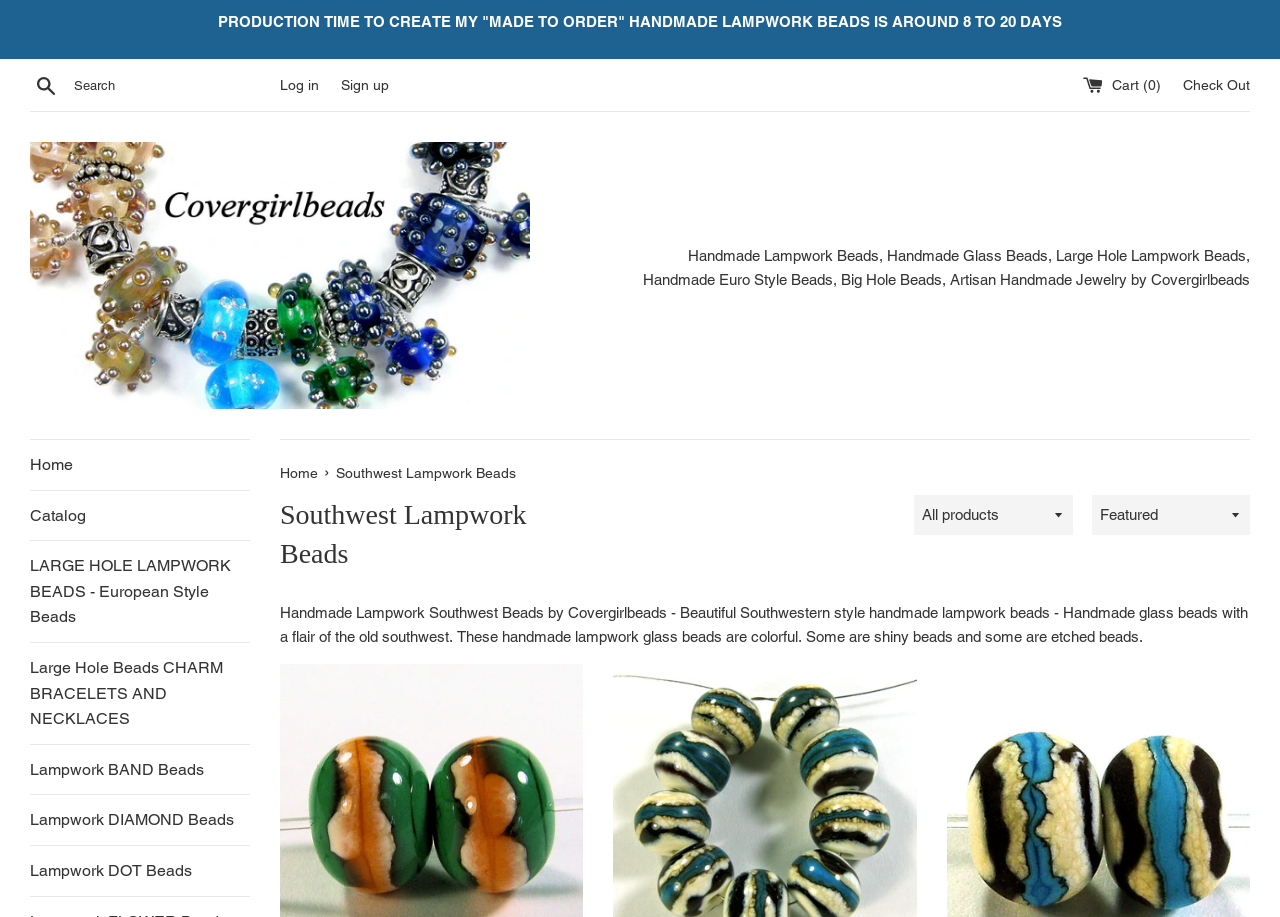What type of beads are featured on this website?
Please answer the question with as much detail and depth as you can.

Based on the webpage content, specifically the text 'Handmade Lampwork Southwest Beads by Covergirlbeads' and the links 'LARGE HOLE LAMPWORK BEADS - European Style Beads' and 'Lampwork BAND Beads', it is clear that the website features lampwork beads.